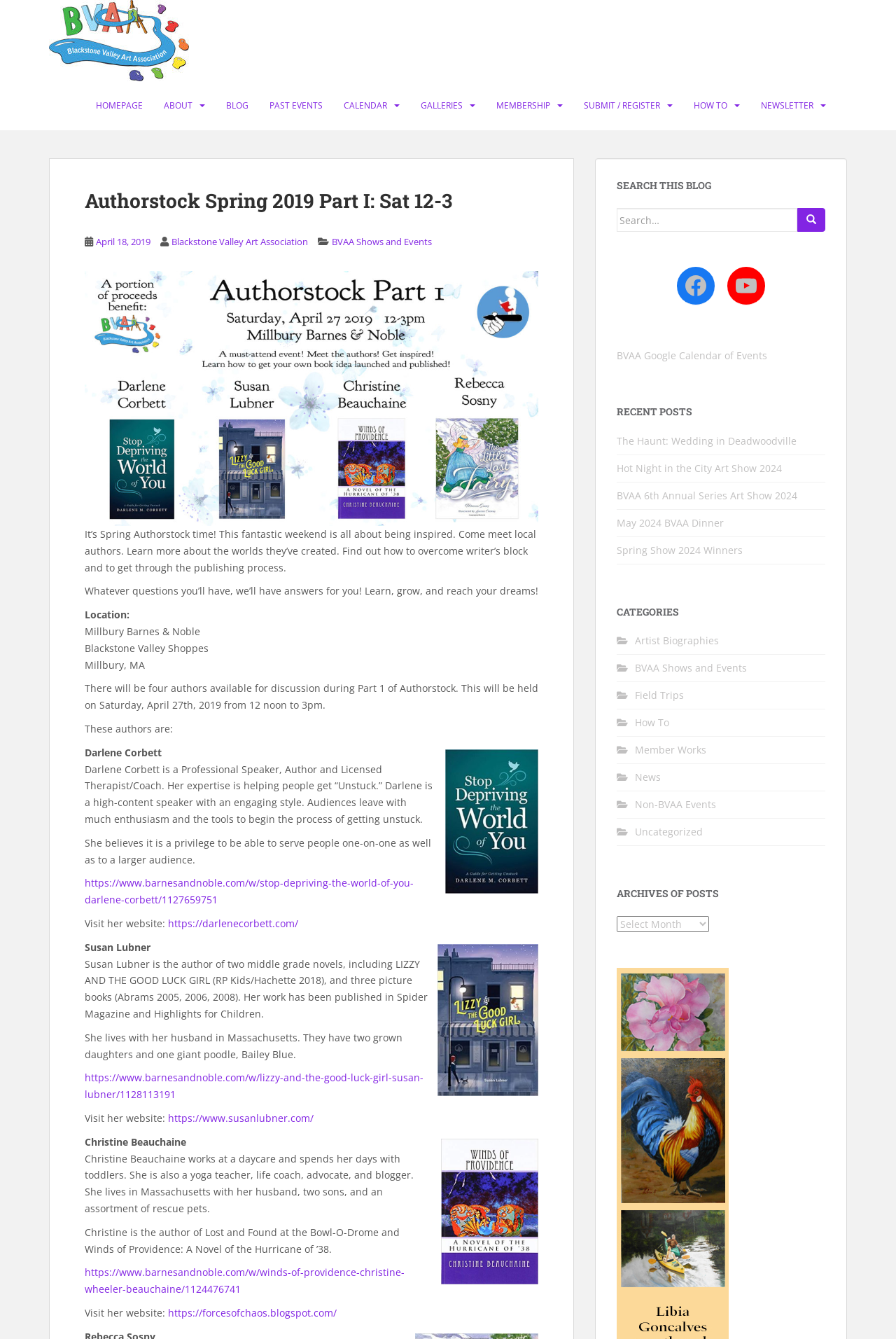What is the location of the Authorstock event?
Provide a fully detailed and comprehensive answer to the question.

I found the answer by looking at the text 'Location: Millbury Barnes & Noble' which is located in the middle of the webpage, providing the event location information.